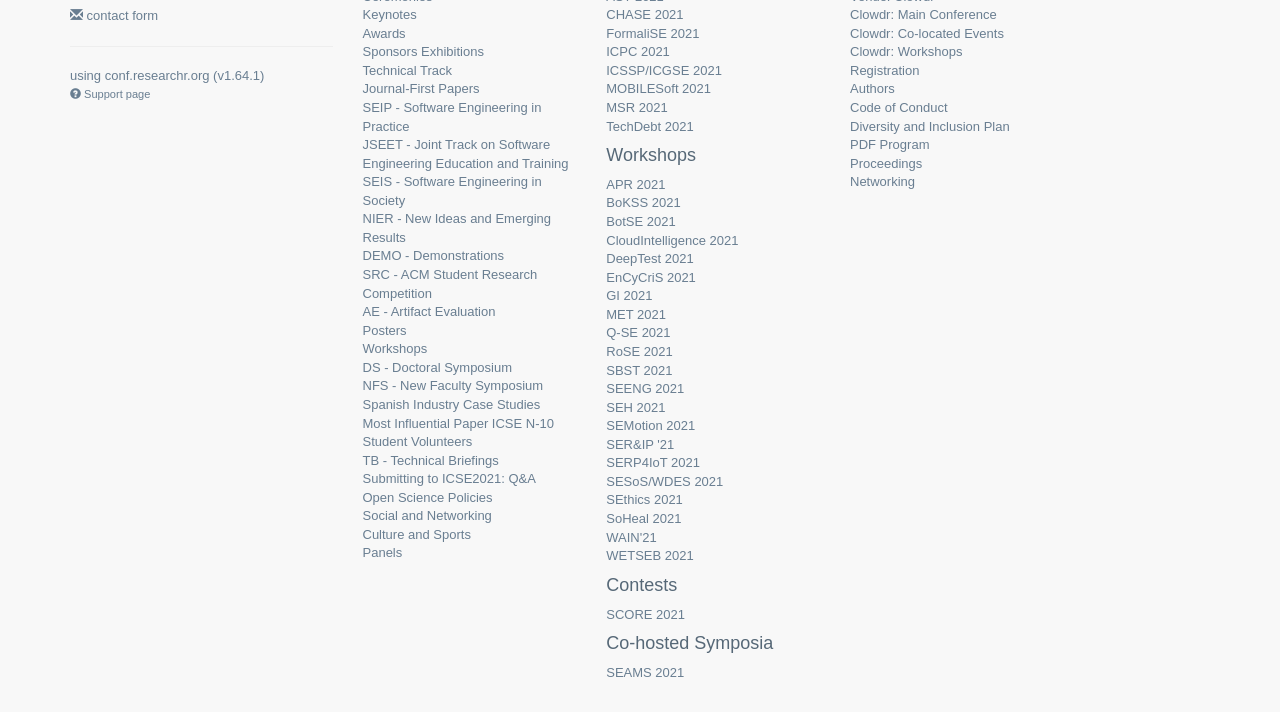Please find the bounding box coordinates for the clickable element needed to perform this instruction: "Register for the conference".

[0.664, 0.088, 0.718, 0.109]